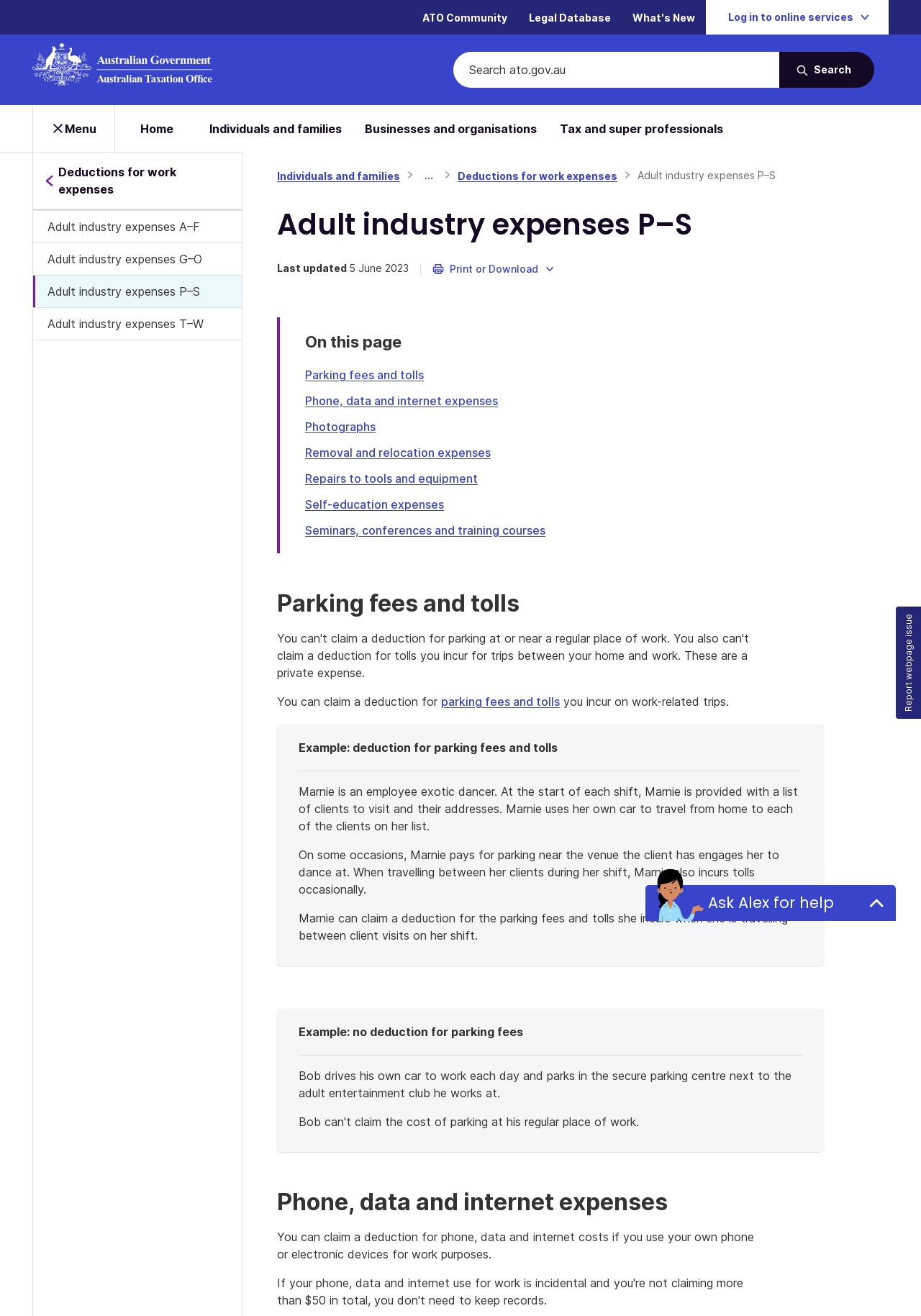Locate the bounding box coordinates of the area where you should click to accomplish the instruction: "Check the course catalog".

None